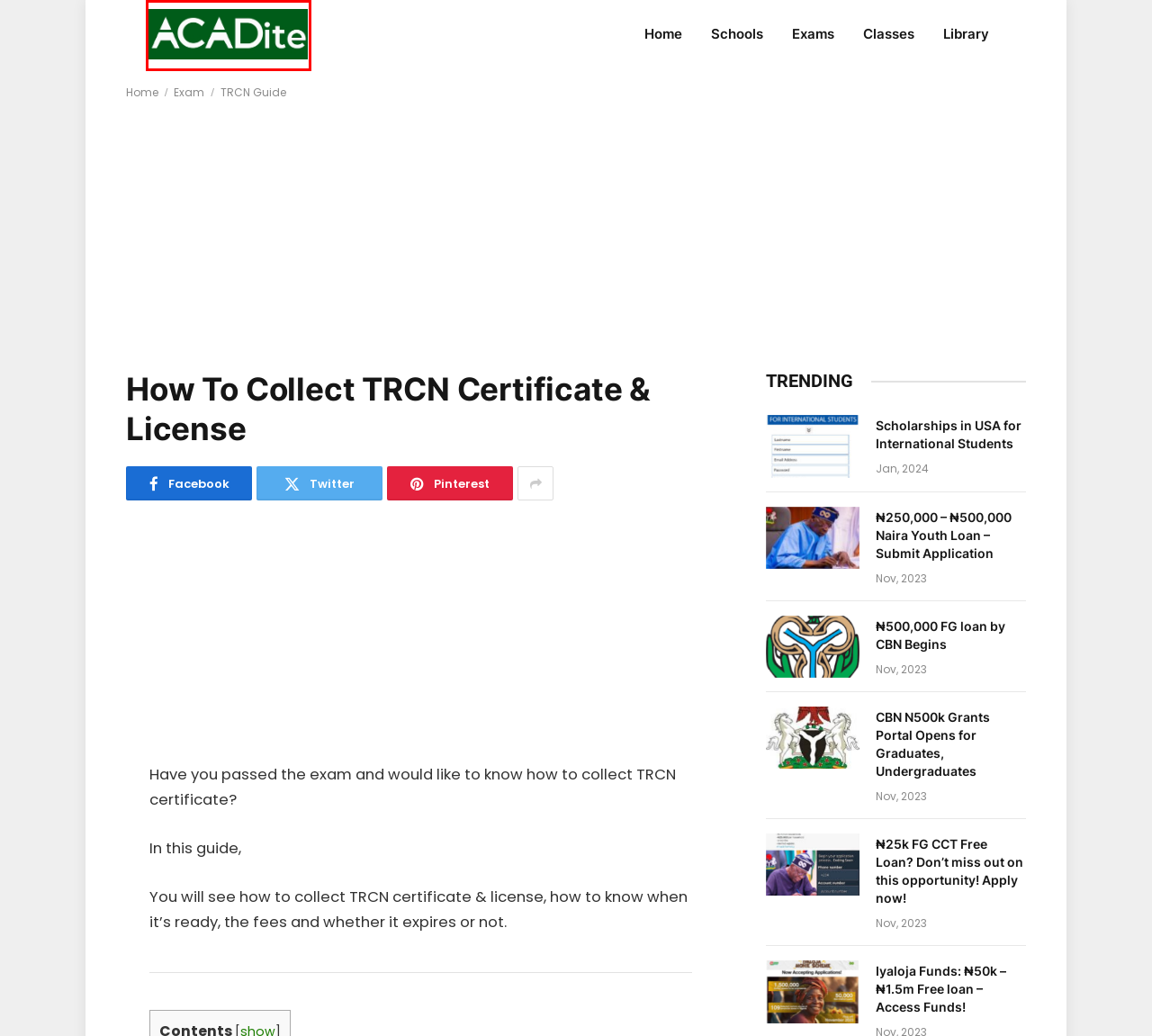Given a screenshot of a webpage with a red rectangle bounding box around a UI element, select the best matching webpage description for the new webpage that appears after clicking the highlighted element. The candidate descriptions are:
A. ₦250,000 – ₦500,000 Naira Youth Loan – Submit Application
B. Exam - ACADite Nigeria
C. ACADite Nigeria
D. TRCN Guide - ACADite Nigeria
E. Iyaloja Funds: ₦50k – ₦1.5m Free loan - Access Funds!
F. ₦25k FG CCT Free Loan? Don't miss out on this opportunity! Apply now!
G. ₦500,000 FG loan by CBN Begins
H. Scholarships in USA for International Students

C